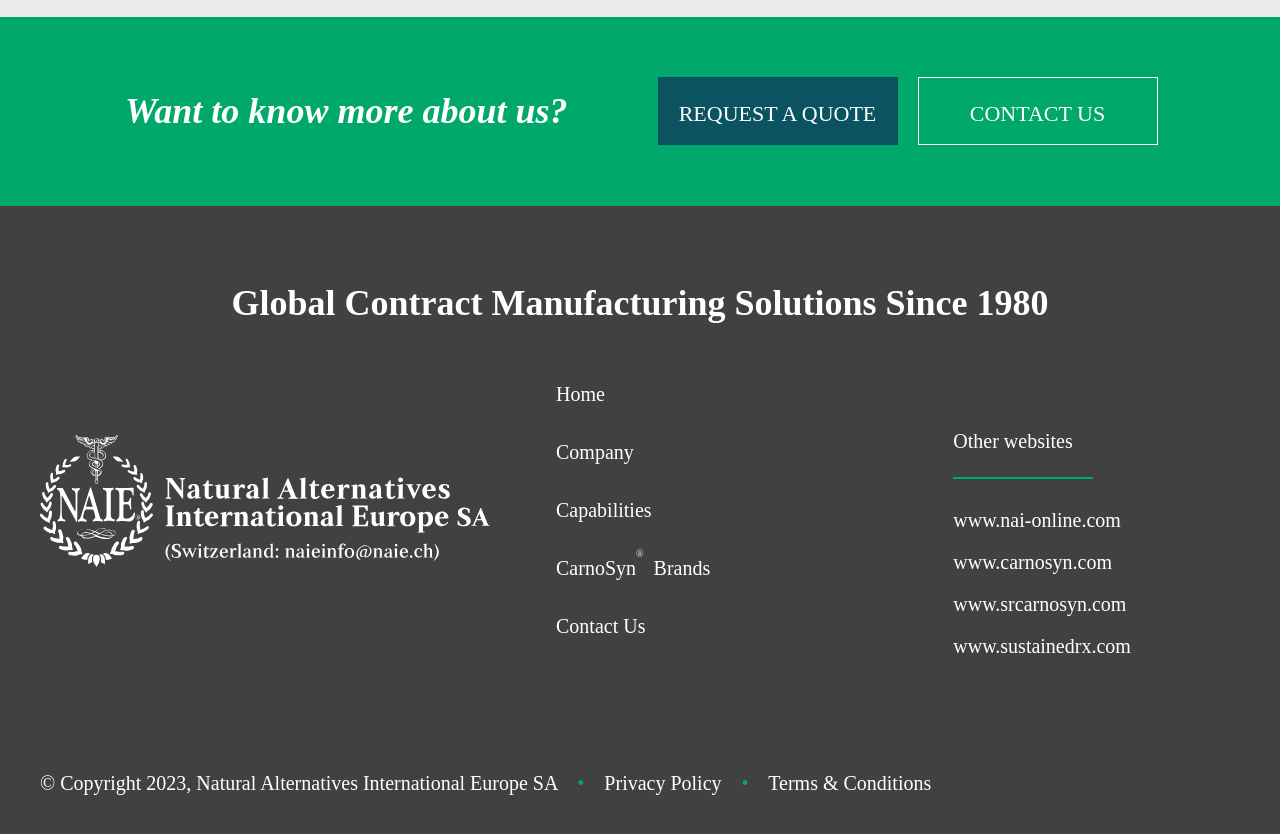Please predict the bounding box coordinates of the element's region where a click is necessary to complete the following instruction: "Click on REQUEST A QUOTE". The coordinates should be represented by four float numbers between 0 and 1, i.e., [left, top, right, bottom].

[0.514, 0.093, 0.701, 0.174]